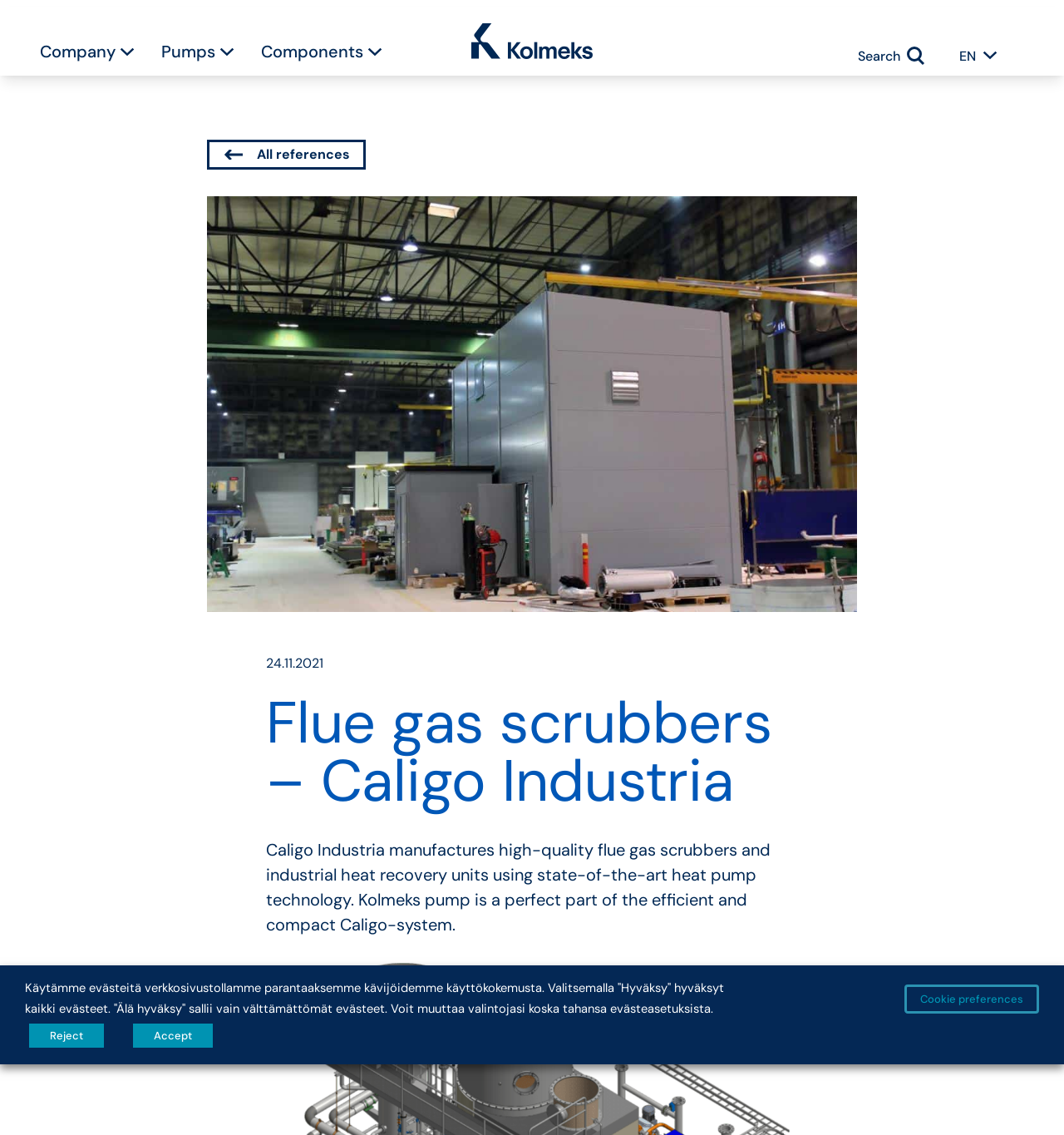Identify the bounding box for the given UI element using the description provided. Coordinates should be in the format (top-left x, top-left y, bottom-right x, bottom-right y) and must be between 0 and 1. Here is the description: Reject

[0.027, 0.902, 0.098, 0.923]